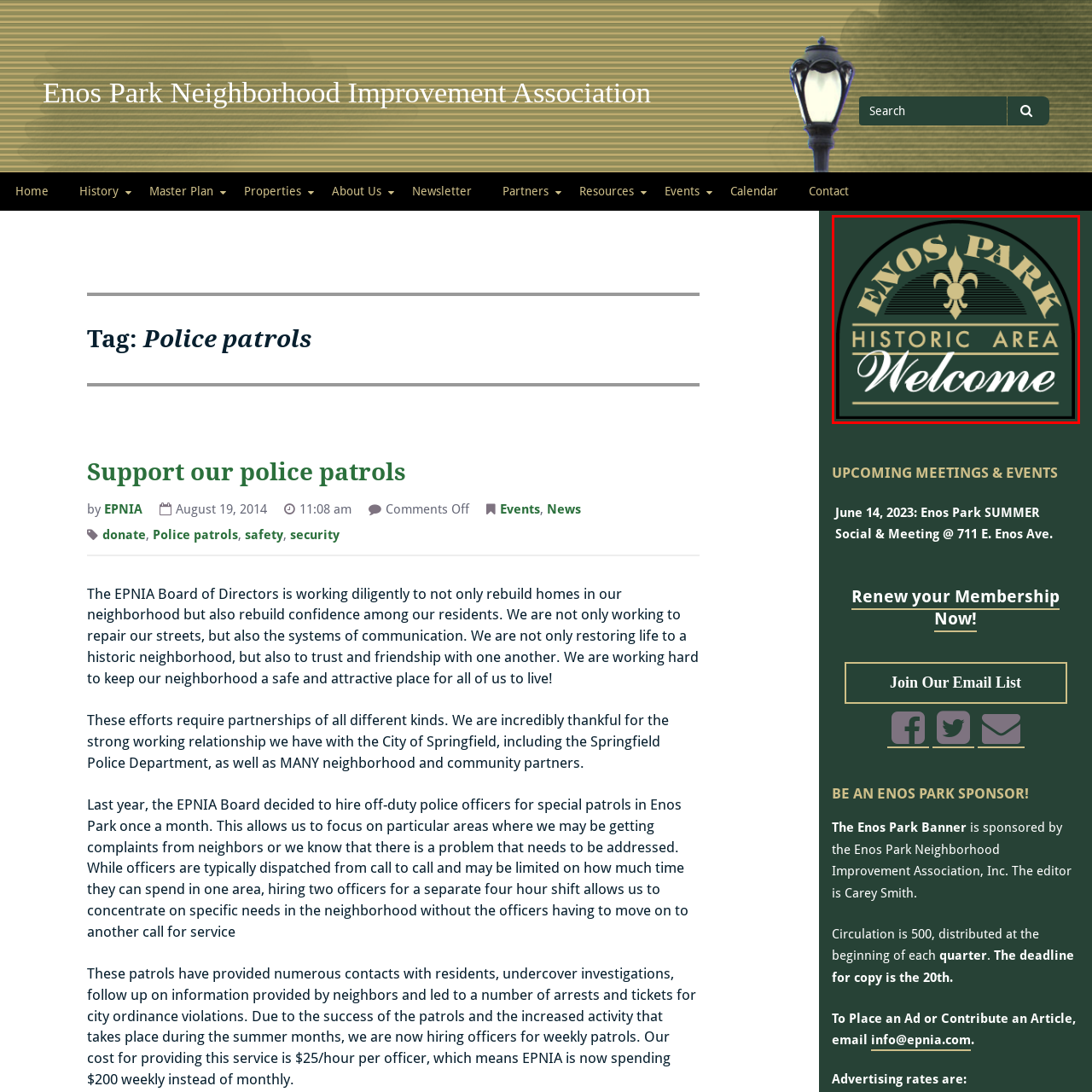What style of script is used for the 'WELCOME' text?
Examine the image outlined by the red bounding box and answer the question with as much detail as possible.

The 'WELCOME' text on the sign is written in an elegant script, which suggests a sense of sophistication and refinement, fitting for a historic area like Enos Park.